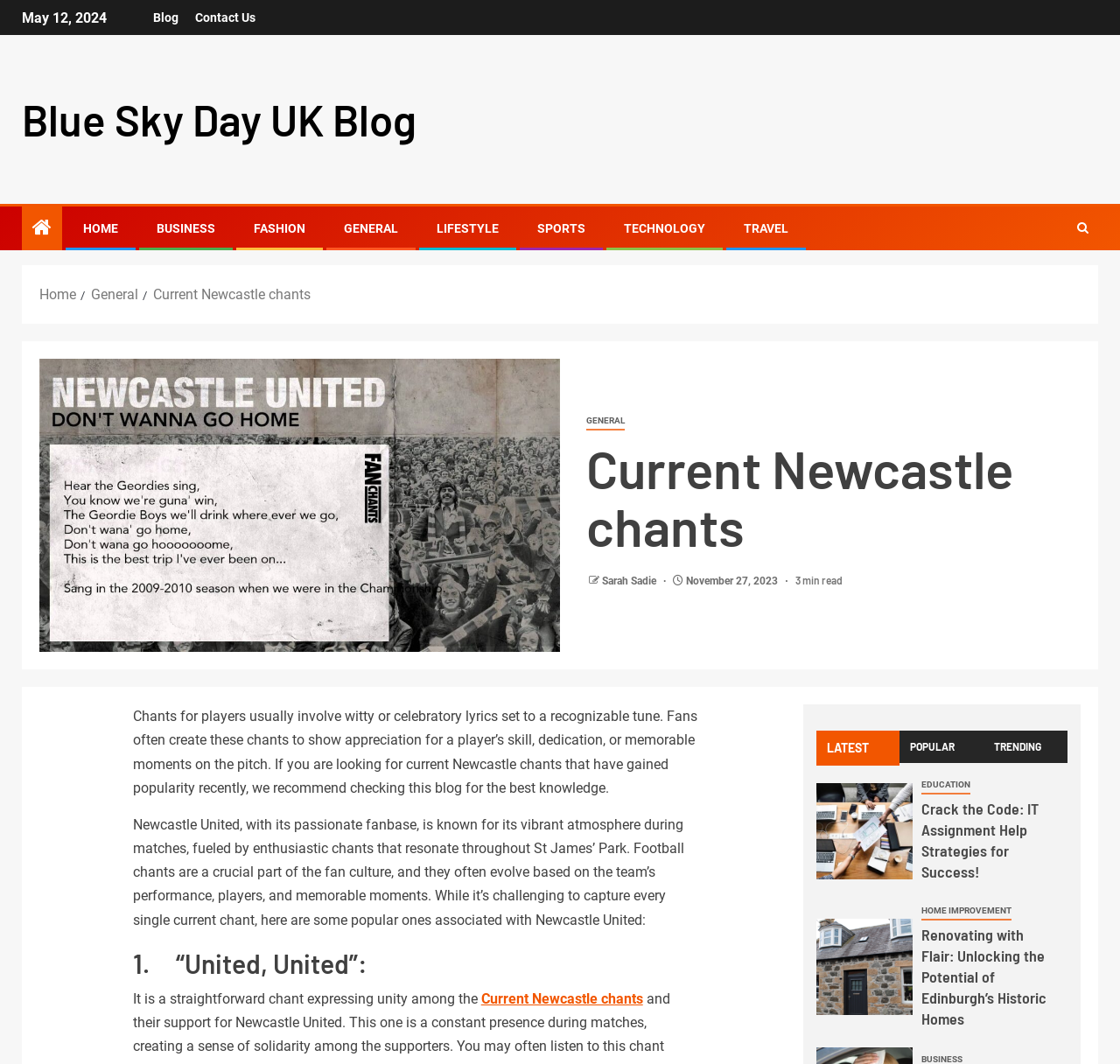Respond with a single word or short phrase to the following question: 
What is the date mentioned at the top of the page?

May 12, 2024